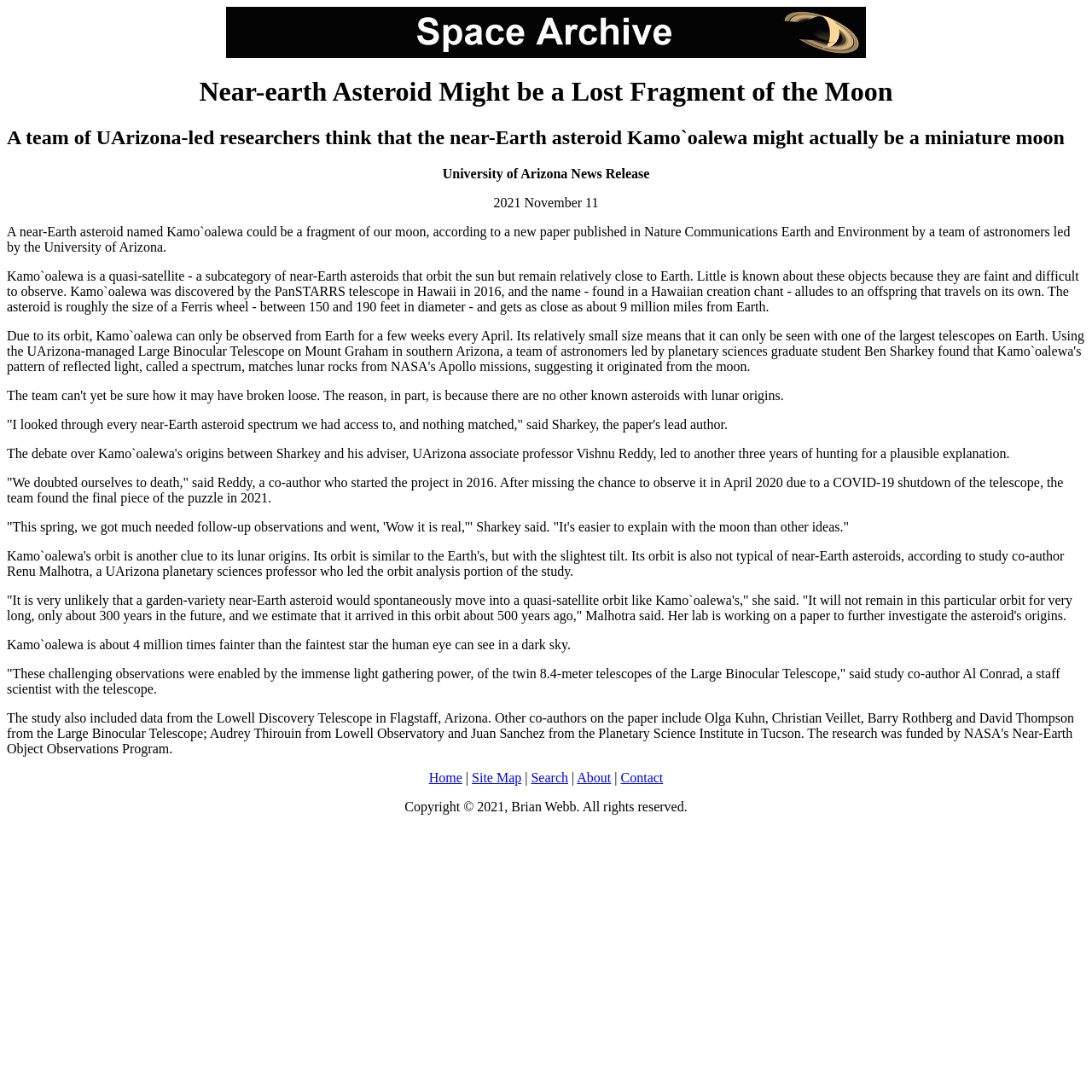What is the purpose of the Large Binocular Telescope?
Please respond to the question with a detailed and thorough explanation.

According to the article, the Large Binocular Telescope was used to enable challenging observations, specifically to observe the faint asteroid Kamo`oalewa.